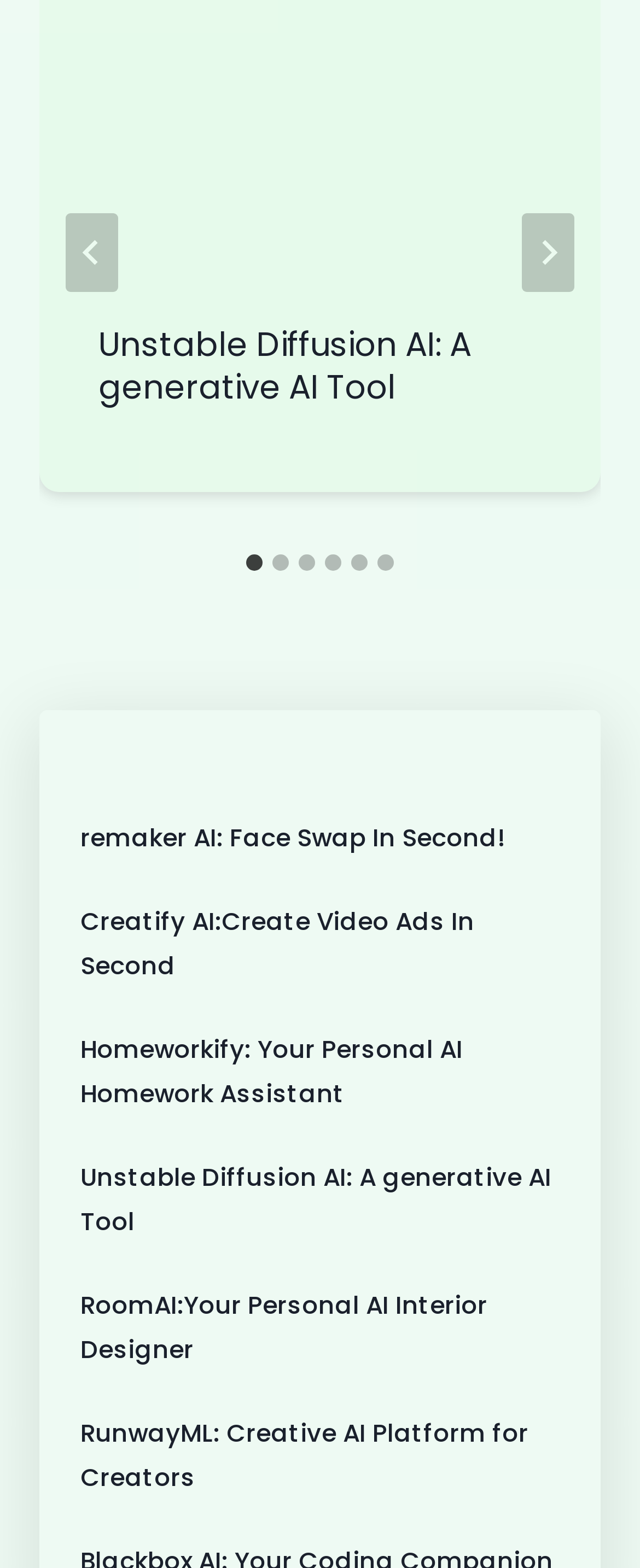Specify the bounding box coordinates for the region that must be clicked to perform the given instruction: "Click on Unstable Diffusion AI link".

[0.126, 0.739, 0.862, 0.789]